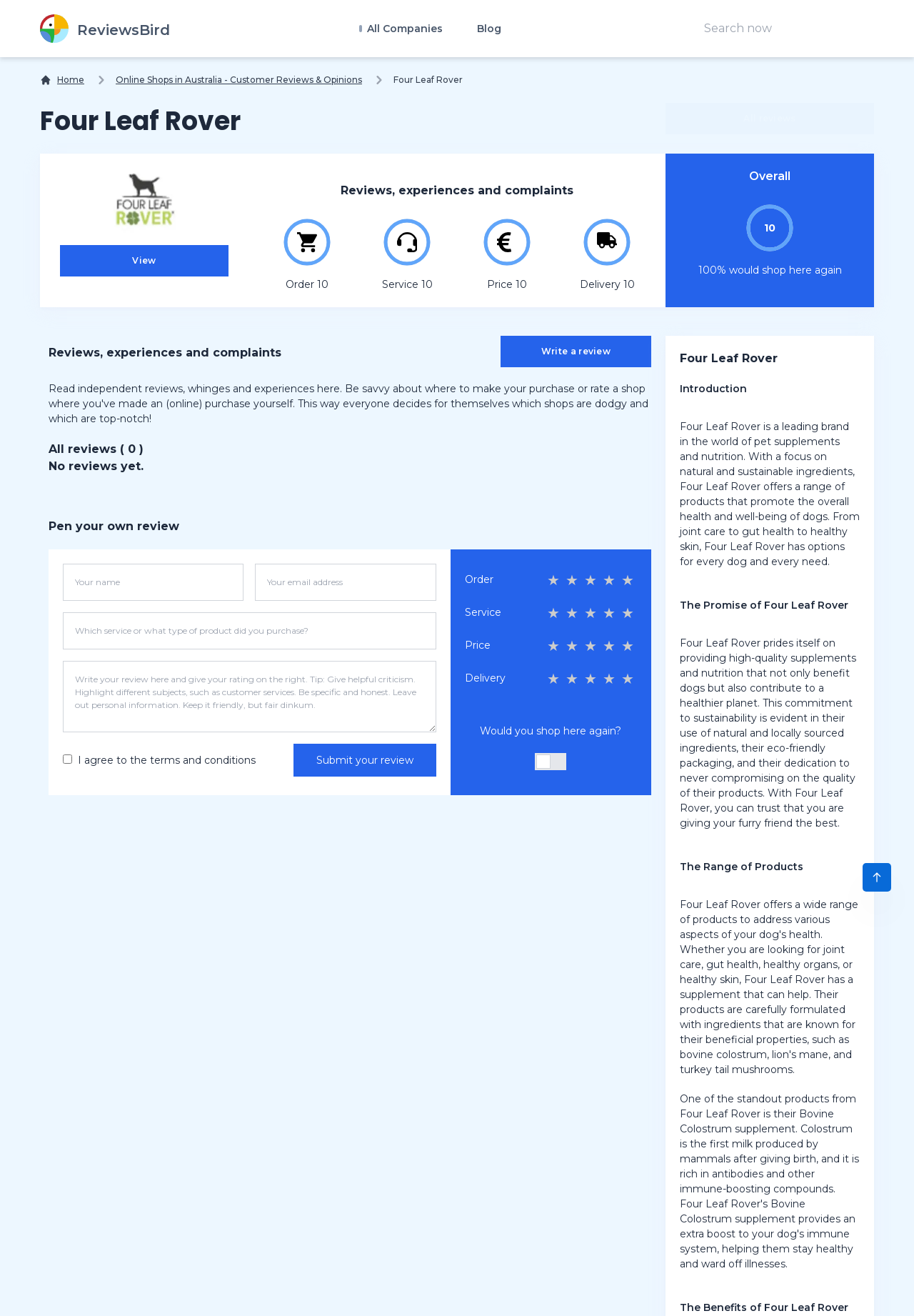Please find the bounding box for the following UI element description. Provide the coordinates in (top-left x, top-left y, bottom-right x, bottom-right y) format, with values between 0 and 1: aria-label="Scroll to Top"

[0.944, 0.656, 0.975, 0.678]